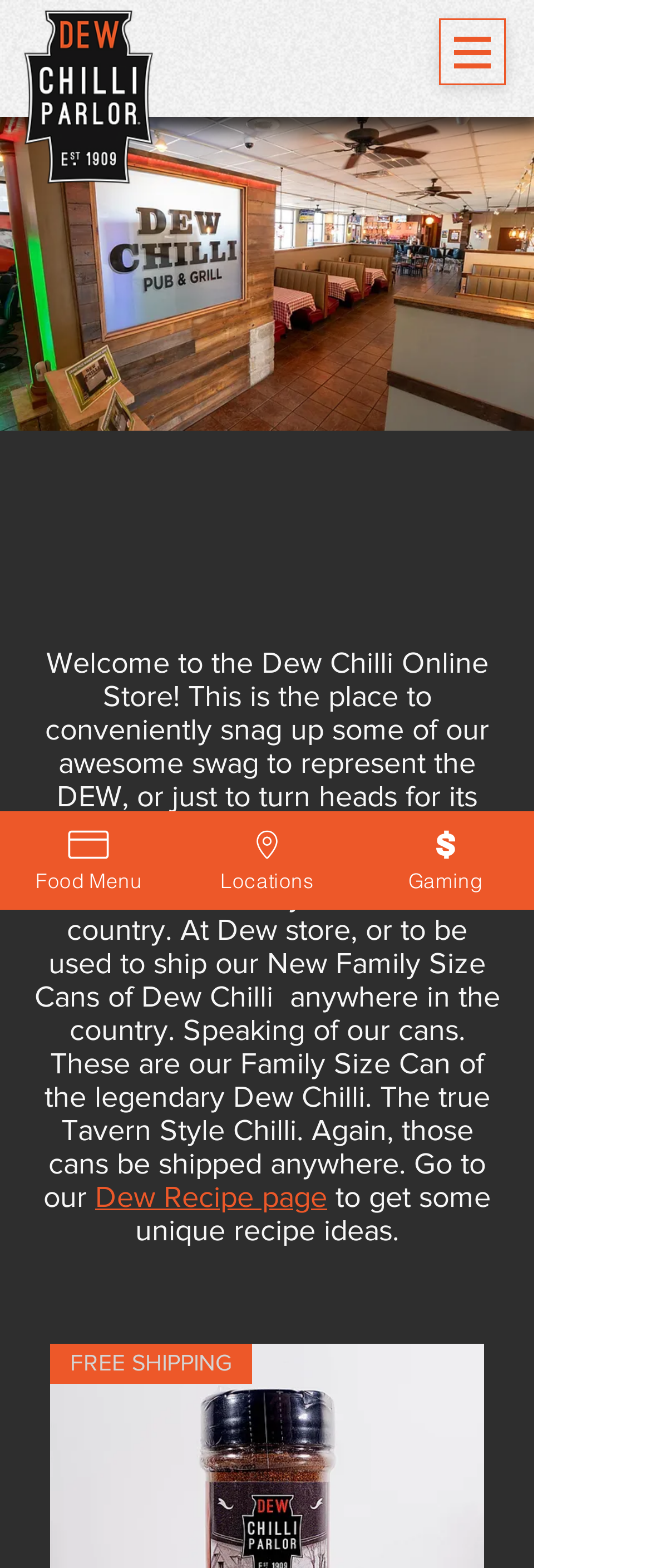Locate the UI element that matches the description aria-label="Open navigation menu" in the webpage screenshot. Return the bounding box coordinates in the format (top-left x, top-left y, bottom-right x, bottom-right y), with values ranging from 0 to 1.

[0.674, 0.012, 0.777, 0.054]